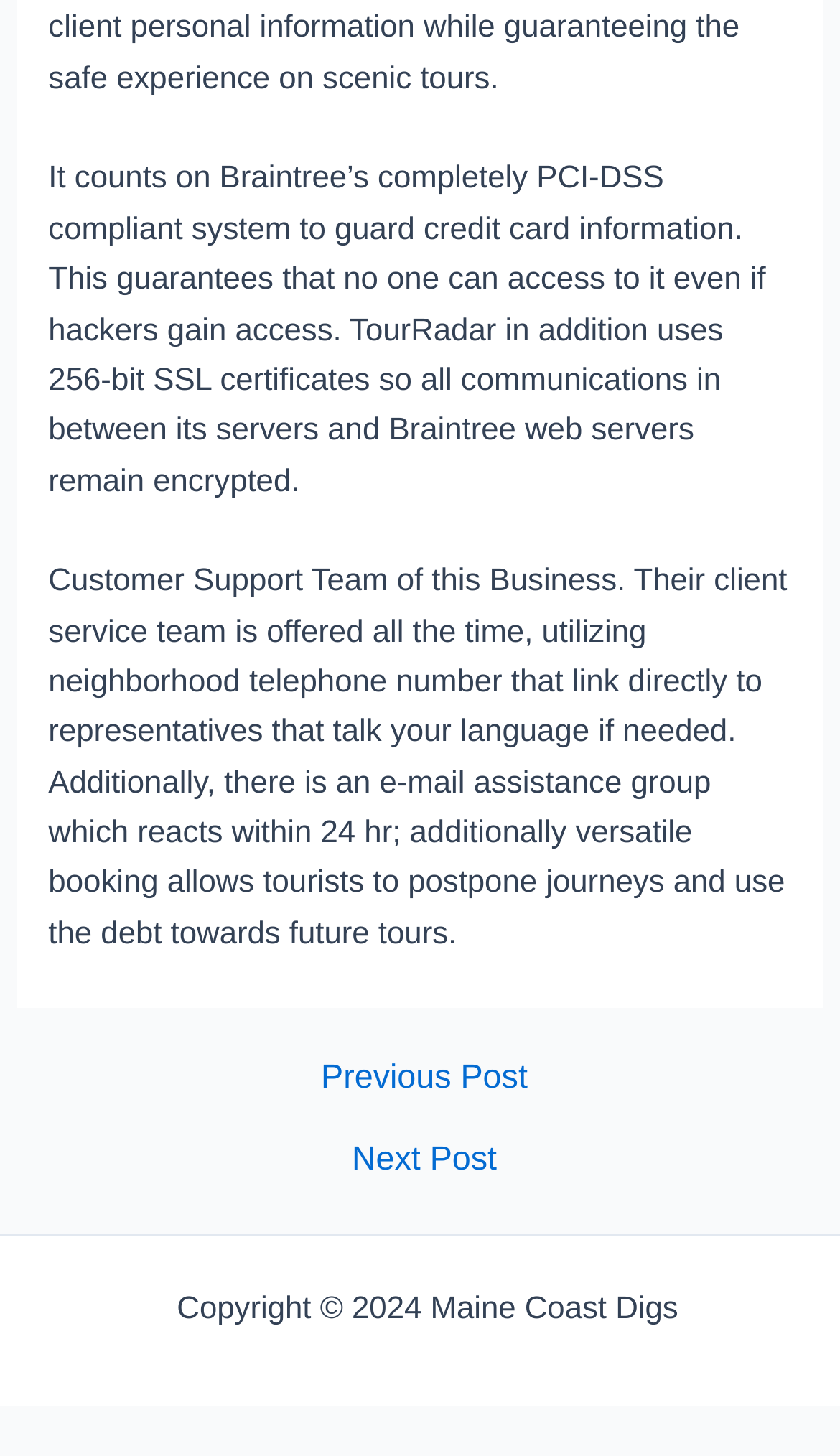What is the name of the business mentioned?
Analyze the screenshot and provide a detailed answer to the question.

The StaticText element with the text 'It counts on Braintree’s completely PCI-DSS compliant system to guard credit card information...' mentions TourRadar as the business that uses Braintree's system to guard credit card information.